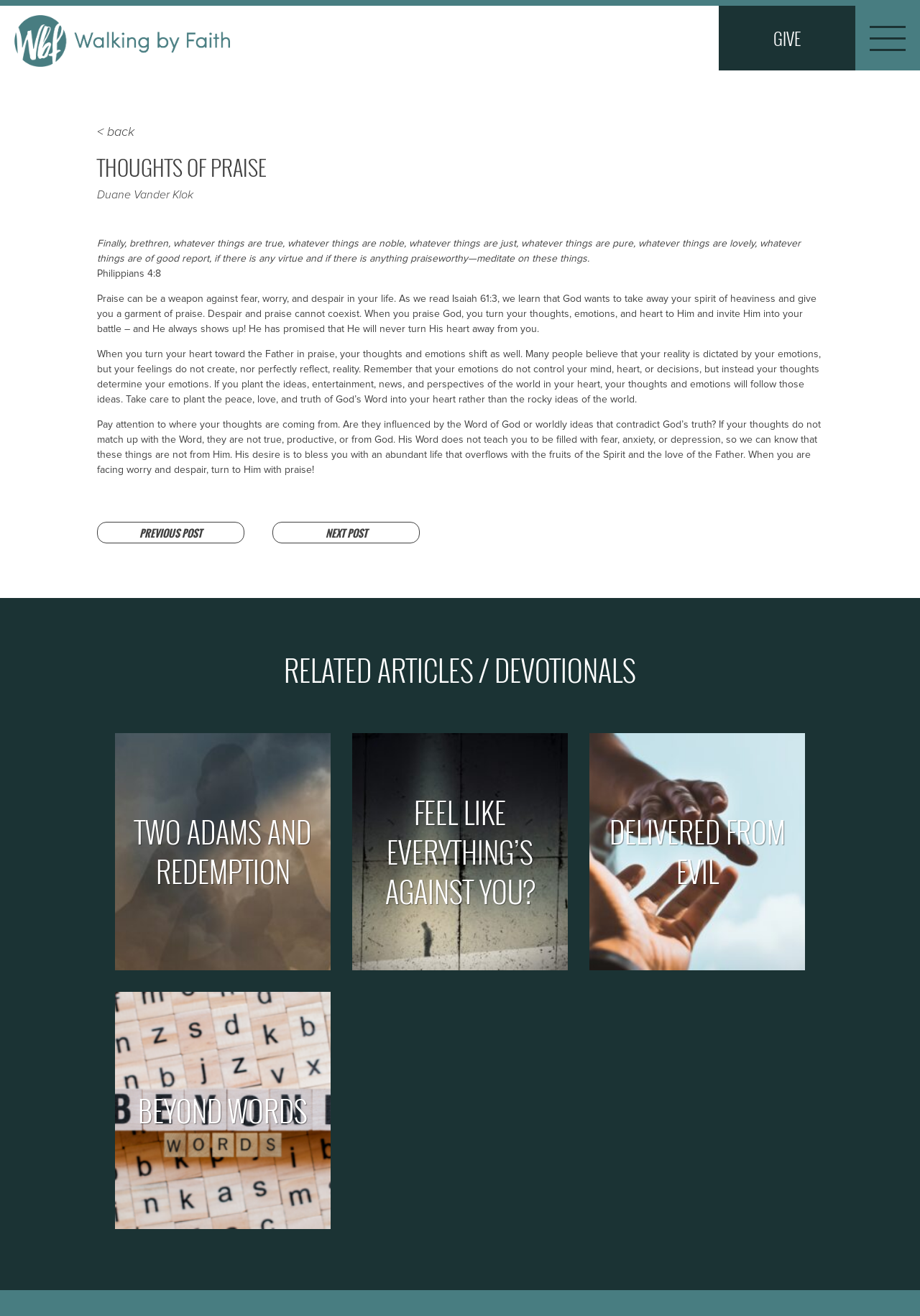Using the element description: "Walking By Faith", determine the bounding box coordinates for the specified UI element. The coordinates should be four float numbers between 0 and 1, [left, top, right, bottom].

[0.016, 0.011, 0.25, 0.051]